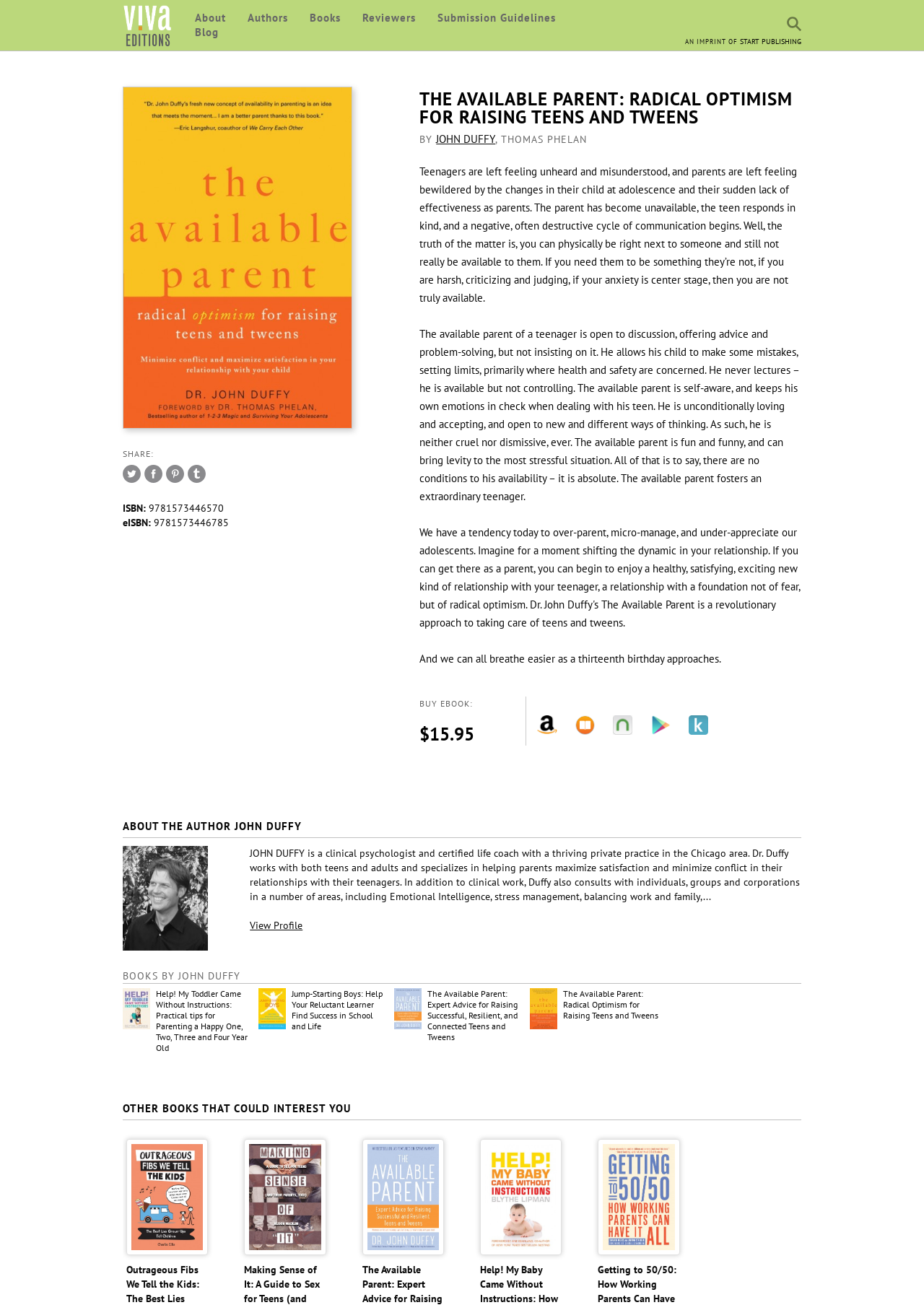Can you specify the bounding box coordinates for the region that should be clicked to fulfill this instruction: "Click the 'About' link".

[0.211, 0.008, 0.268, 0.019]